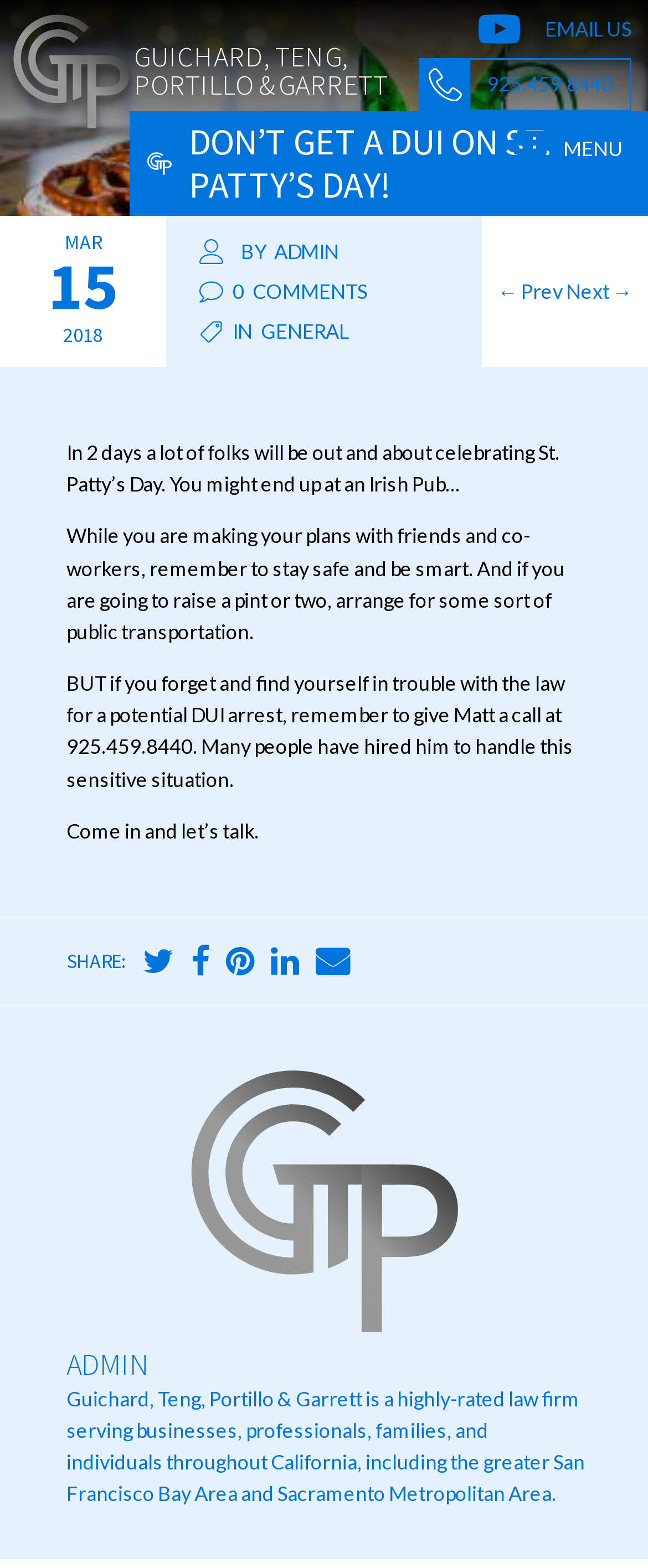Please determine the bounding box coordinates of the area that needs to be clicked to complete this task: 'Share the post on social media'. The coordinates must be four float numbers between 0 and 1, formatted as [left, top, right, bottom].

[0.221, 0.608, 0.269, 0.624]